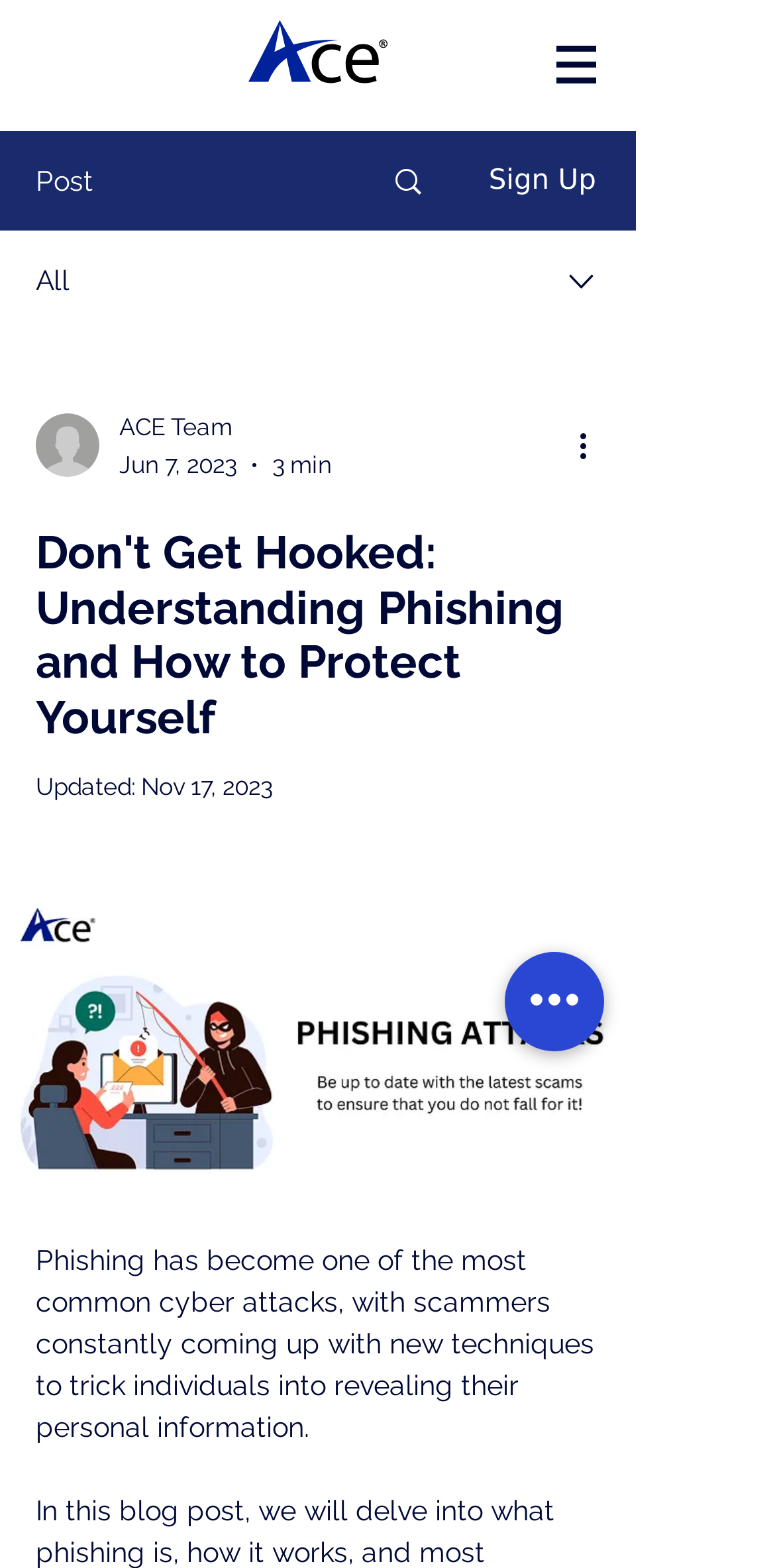Locate the headline of the webpage and generate its content.

Don't Get Hooked: Understanding Phishing and How to Protect Yourself